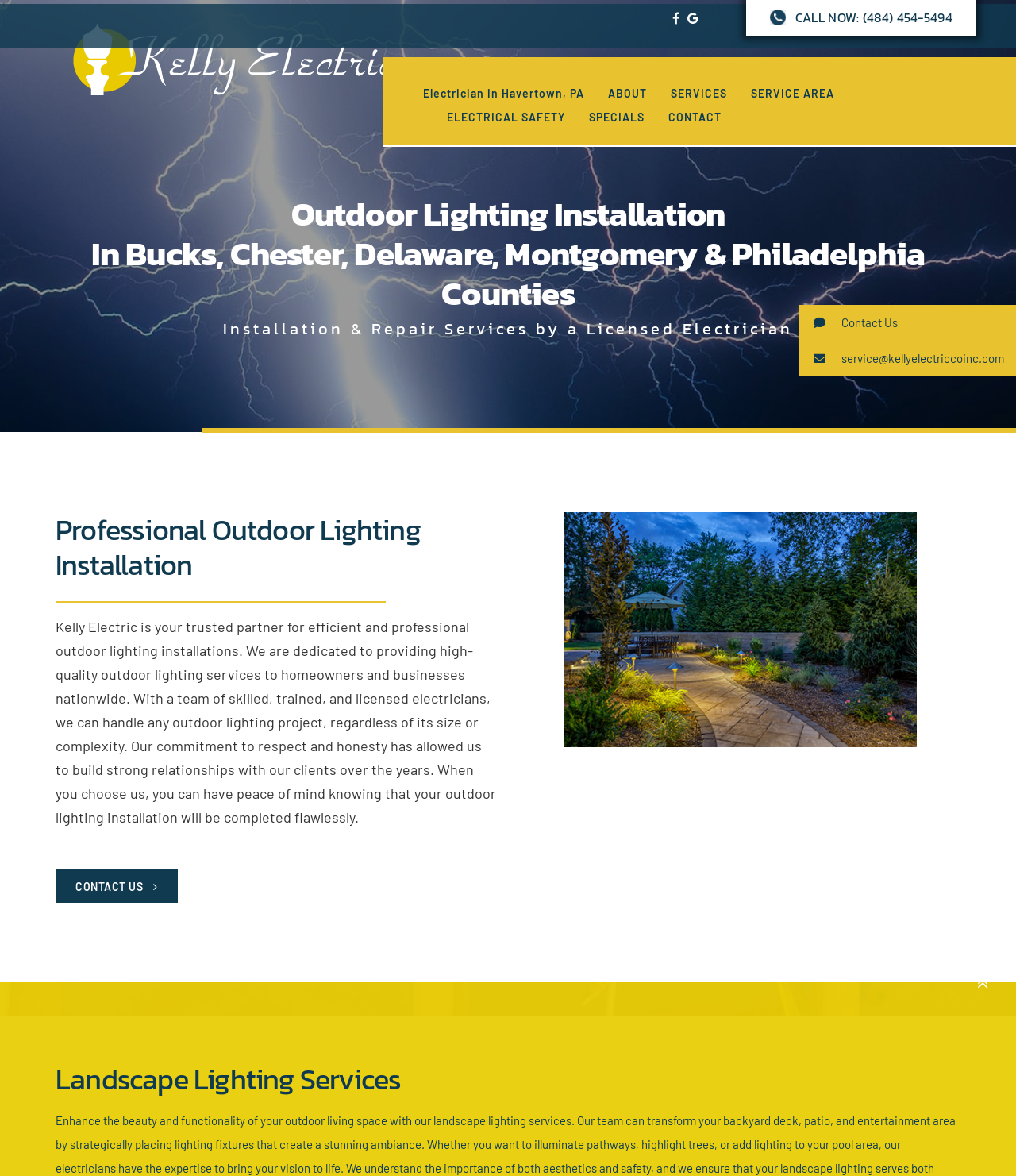Indicate the bounding box coordinates of the clickable region to achieve the following instruction: "Learn about electrical safety."

[0.44, 0.09, 0.556, 0.11]